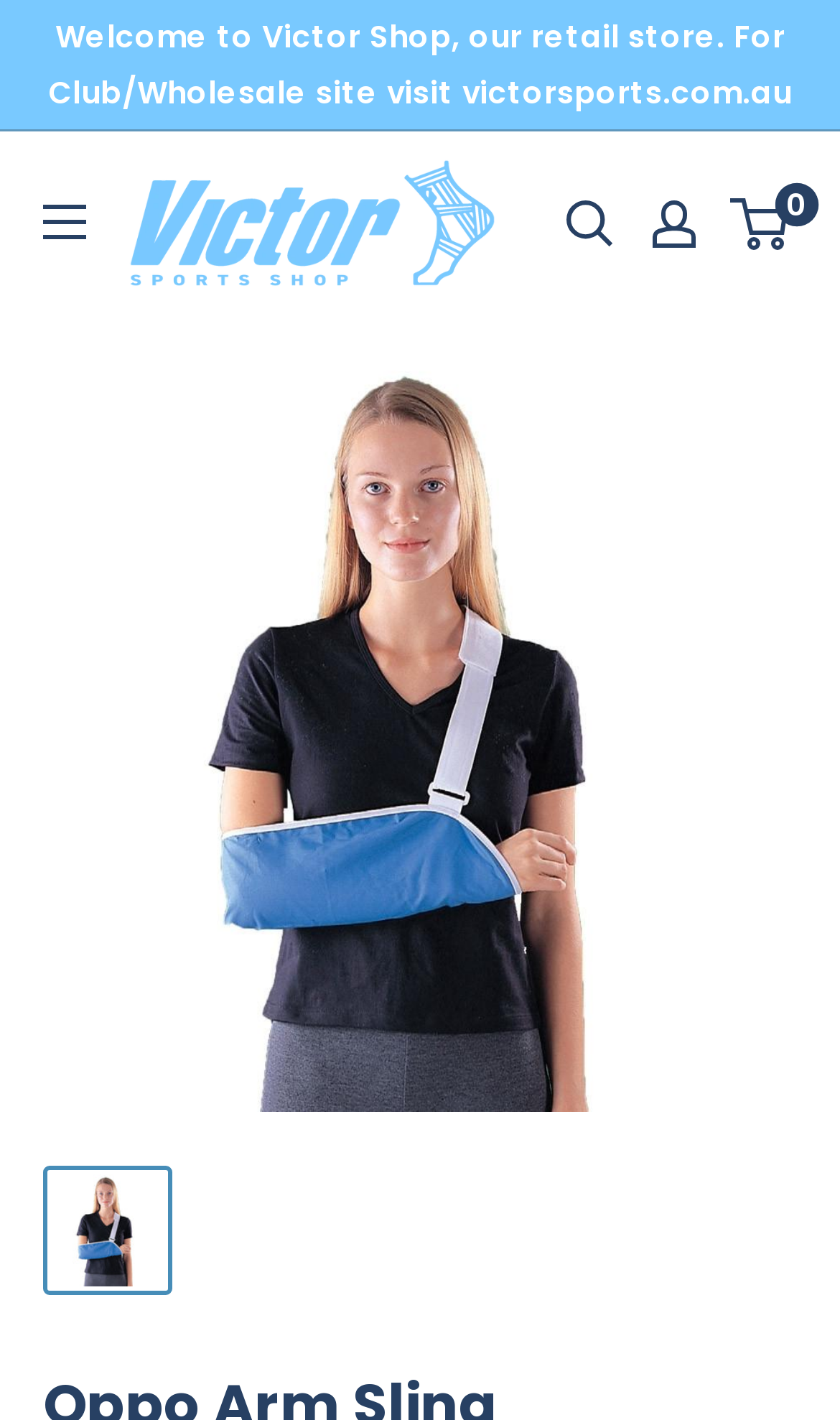How many images are associated with the product?
Look at the webpage screenshot and answer the question with a detailed explanation.

I counted the number of image elements associated with the product 'Oppo Arm Sling', which includes the main product image and a smaller image with the same name. There are 2 images in total.